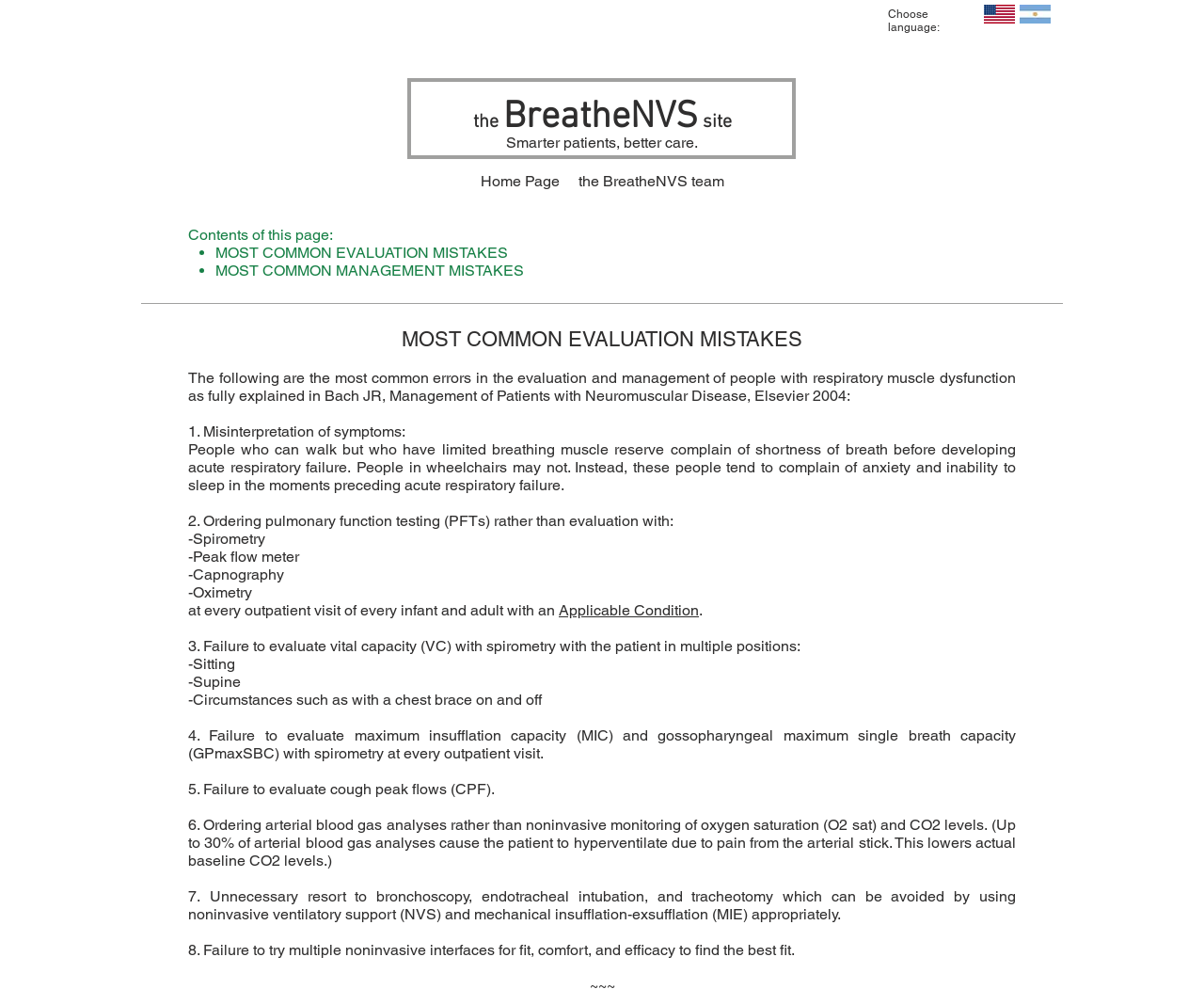What is the topic of the webpage?
We need a detailed and exhaustive answer to the question. Please elaborate.

The topic of the webpage can be inferred from the heading element 'MOST COMMON EVALUATION MISTAKES' which suggests that the webpage is discussing common mistakes made during evaluations.